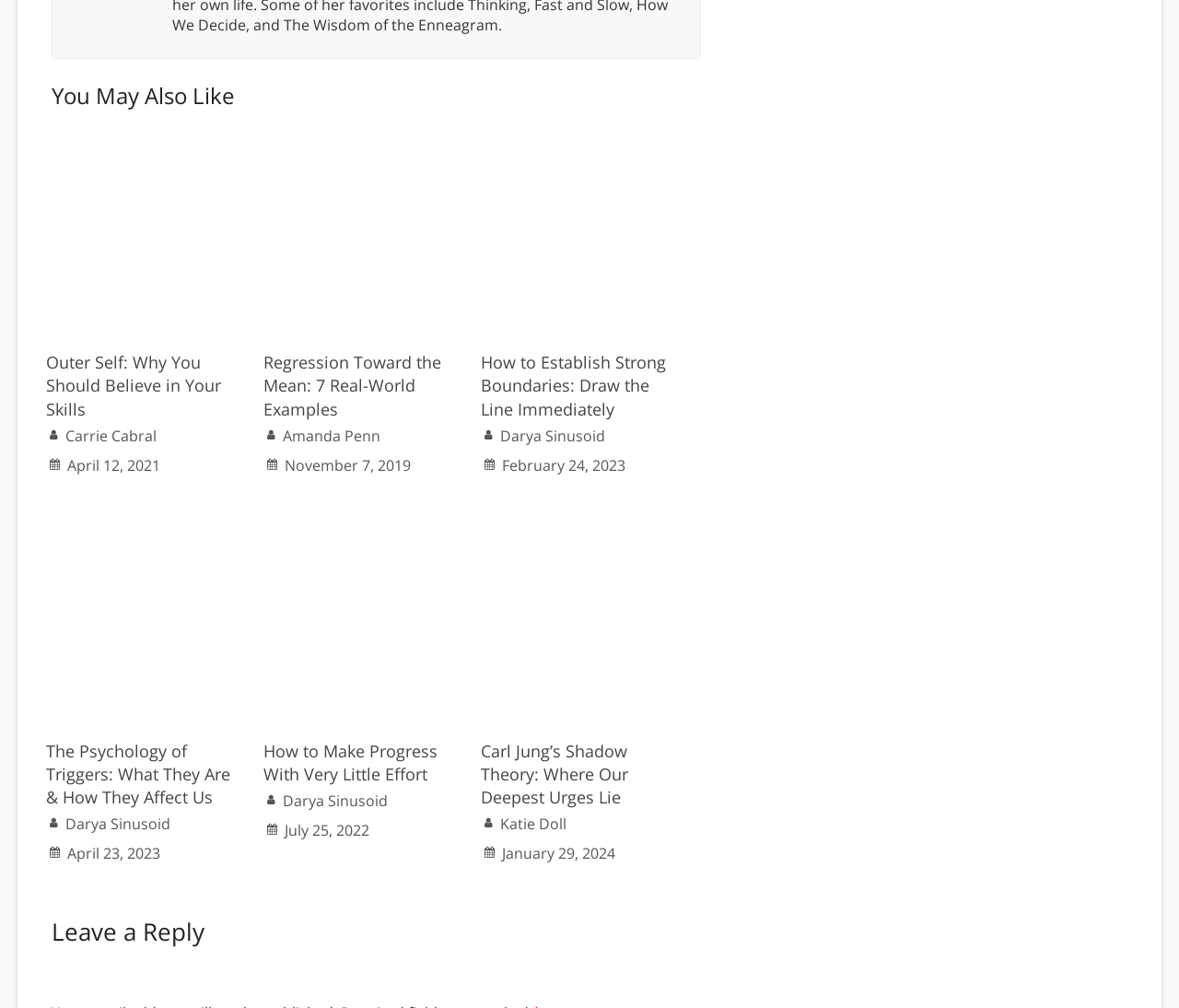Please locate the bounding box coordinates of the region I need to click to follow this instruction: "Fill in the Name field".

None